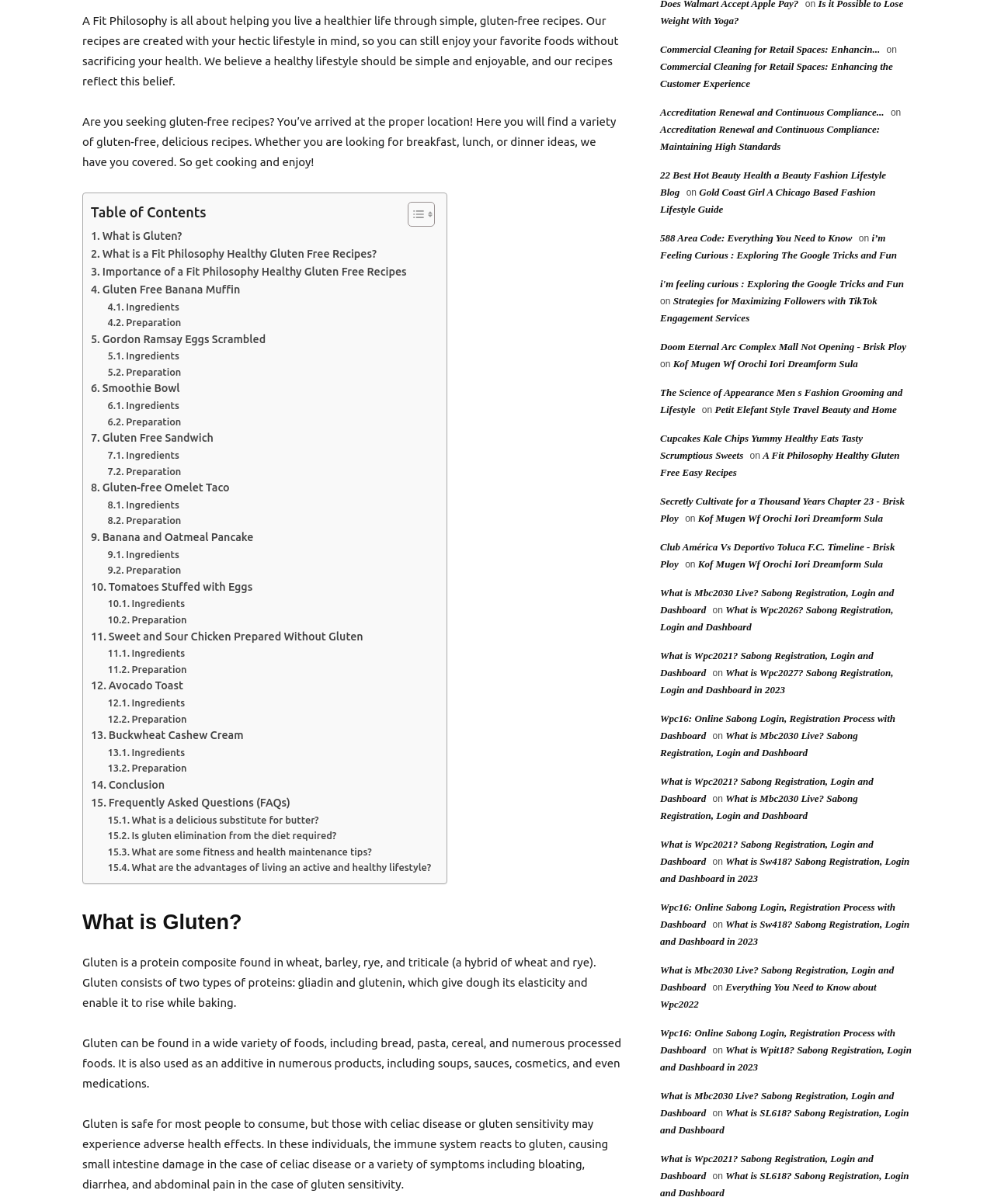Determine the bounding box of the UI component based on this description: "Ingredients". The bounding box coordinates should be four float values between 0 and 1, i.e., [left, top, right, bottom].

[0.108, 0.413, 0.18, 0.426]